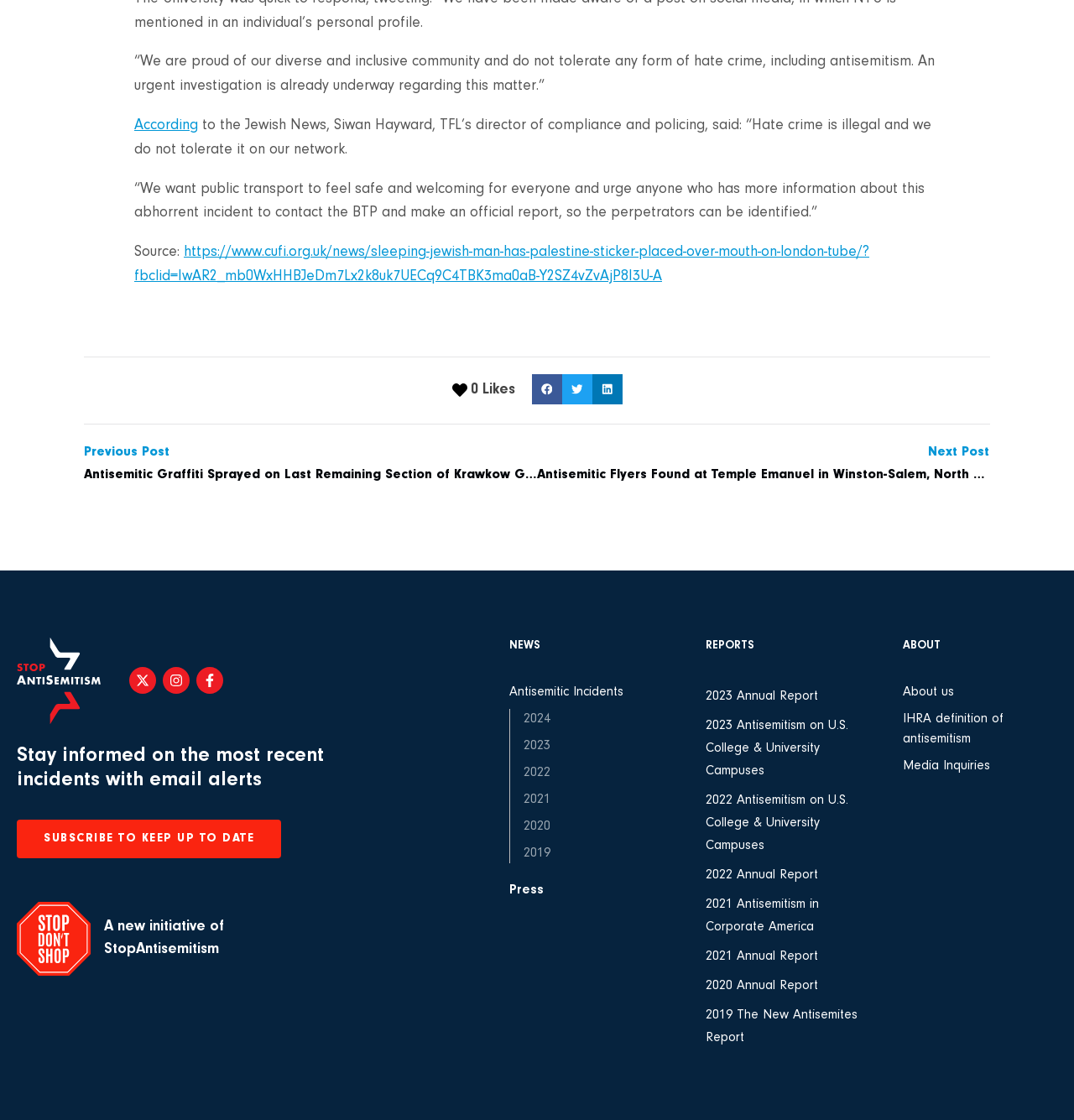Using the provided description aria-label="Share on linkedin", find the bounding box coordinates for the UI element. Provide the coordinates in (top-left x, top-left y, bottom-right x, bottom-right y) format, ensuring all values are between 0 and 1.

[0.551, 0.334, 0.579, 0.361]